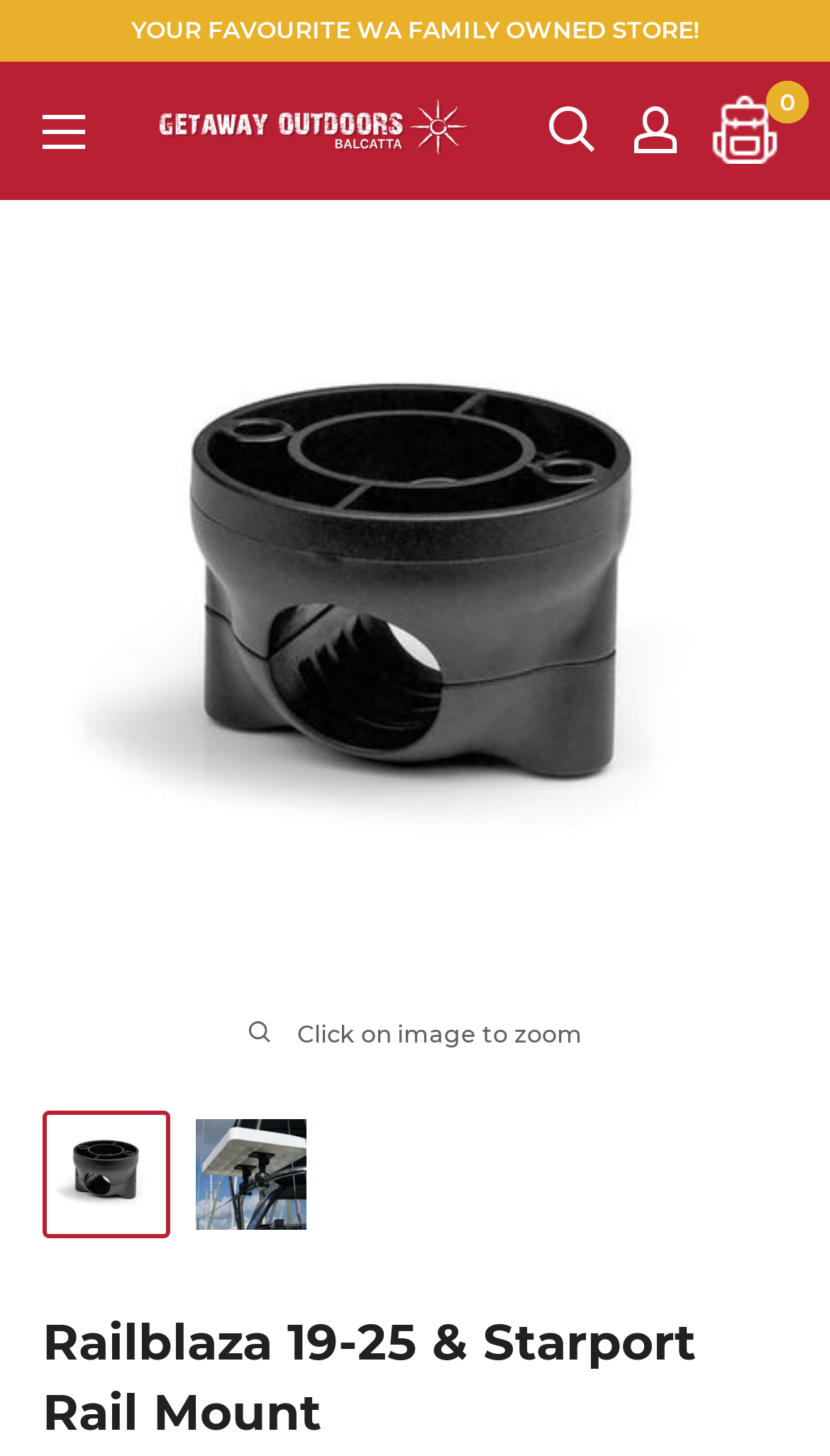What is the name of the store?
Observe the image and answer the question with a one-word or short phrase response.

Getaway Outdoors Balcatta